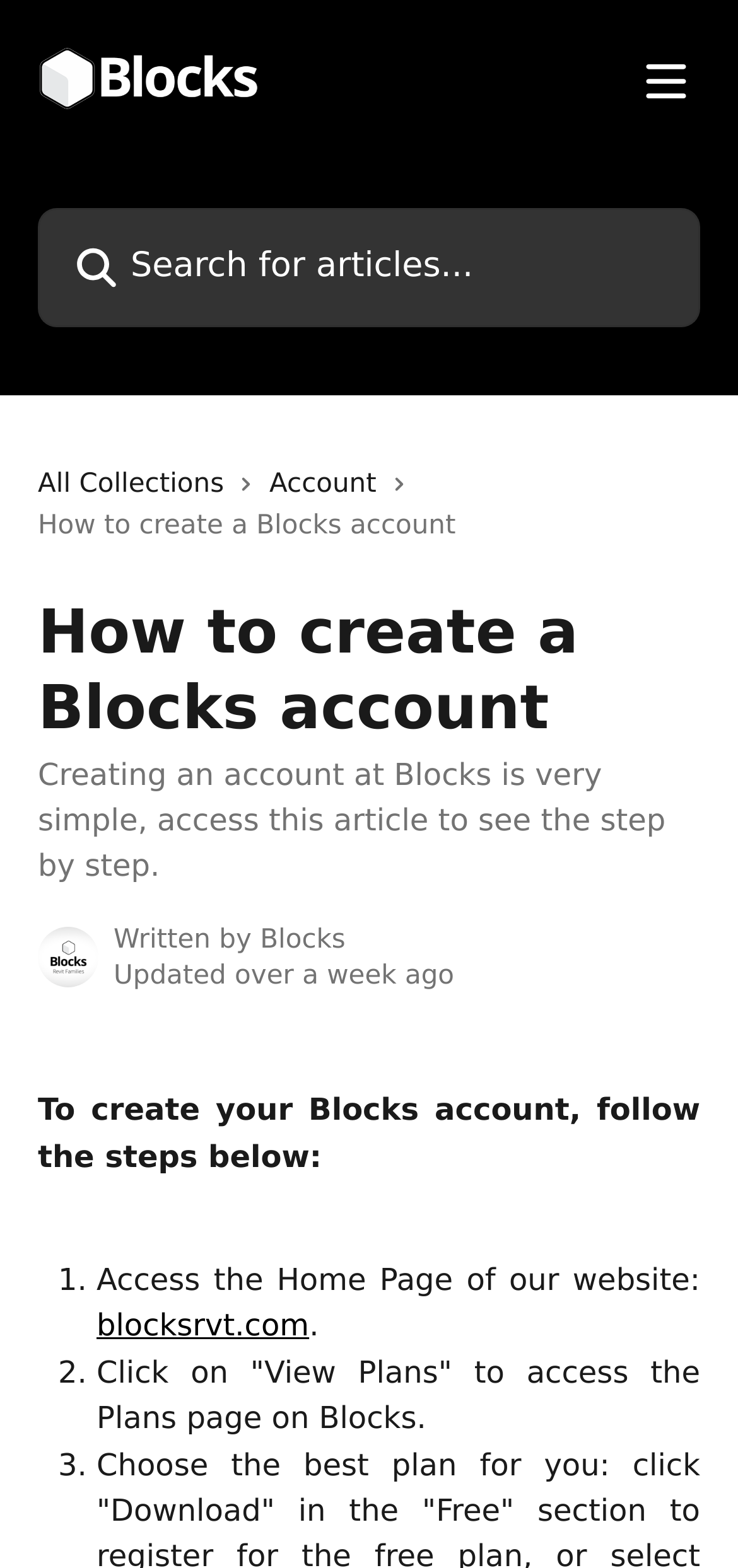Locate the bounding box coordinates of the UI element described by: "alt="Blocks FAQ"". The bounding box coordinates should consist of four float numbers between 0 and 1, i.e., [left, top, right, bottom].

[0.051, 0.029, 0.35, 0.071]